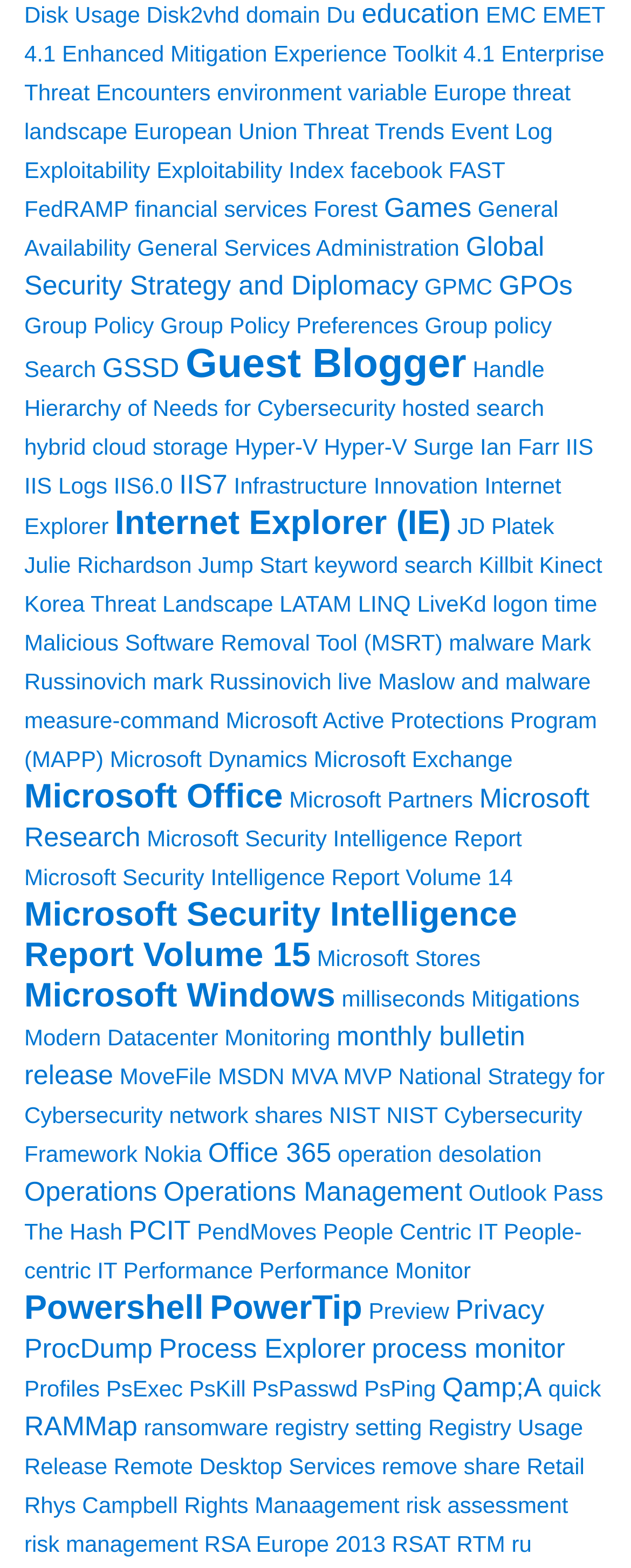What is the topic of the link 'Hierarchy of Needs for Cybersecurity'?
Please provide a single word or phrase as your answer based on the image.

Cybersecurity